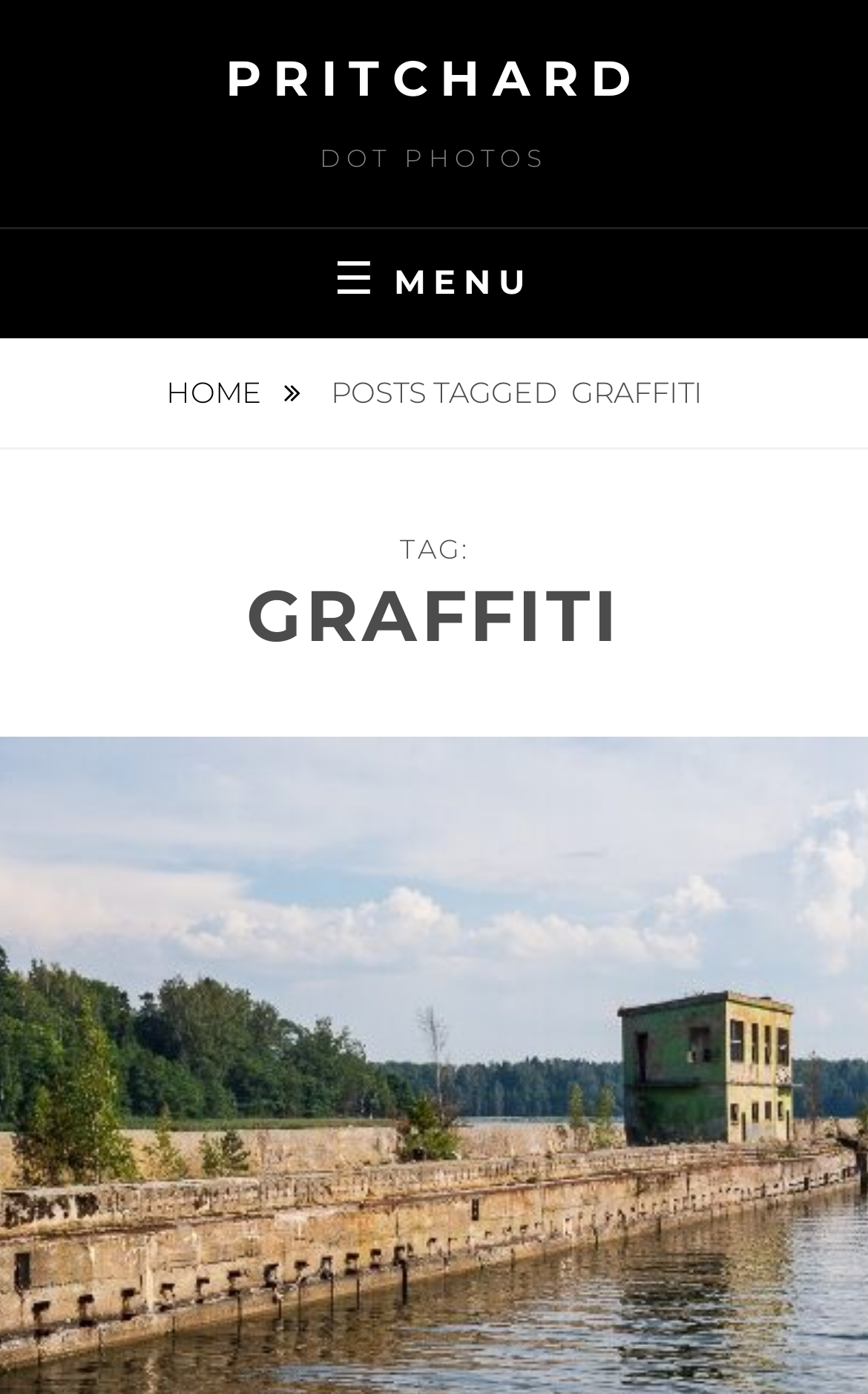Answer the question in a single word or phrase:
What type of content is featured on the website?

PHOTOS